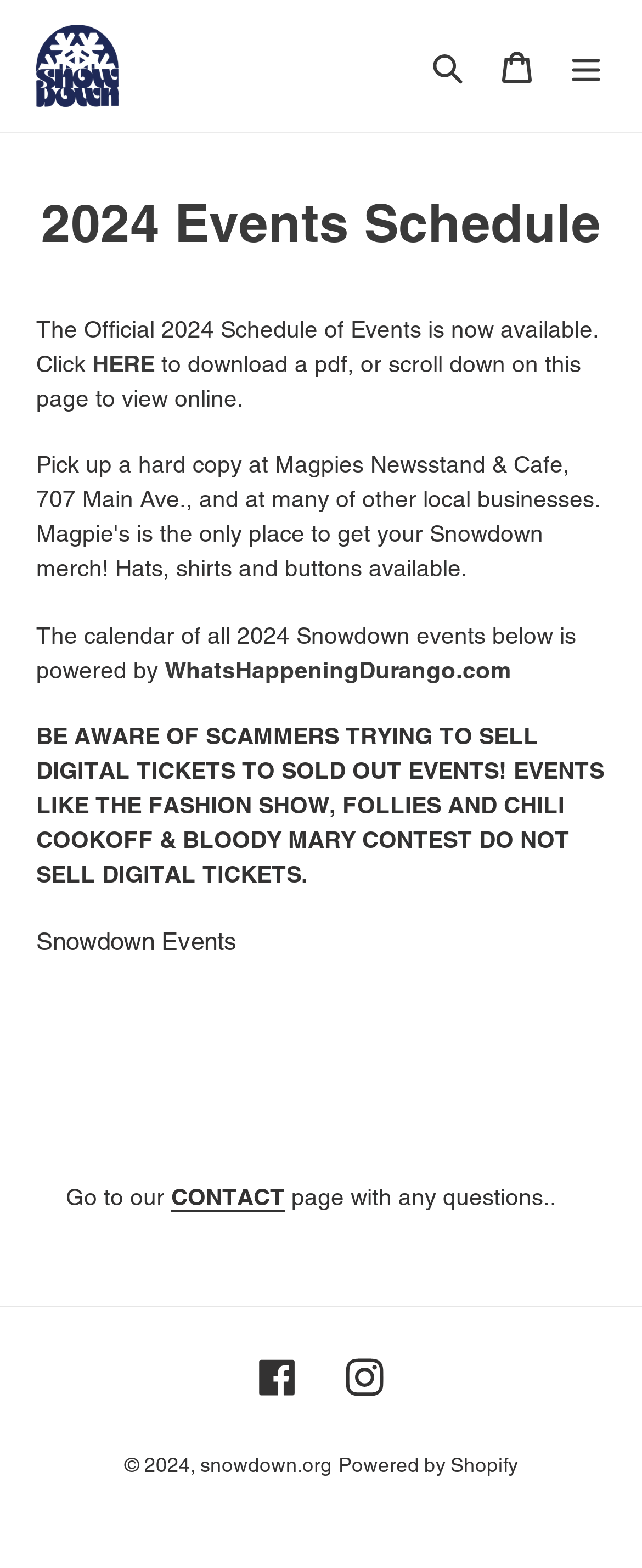Answer this question using a single word or a brief phrase:
How can users access the 2024 events schedule?

Download pdf or scroll down